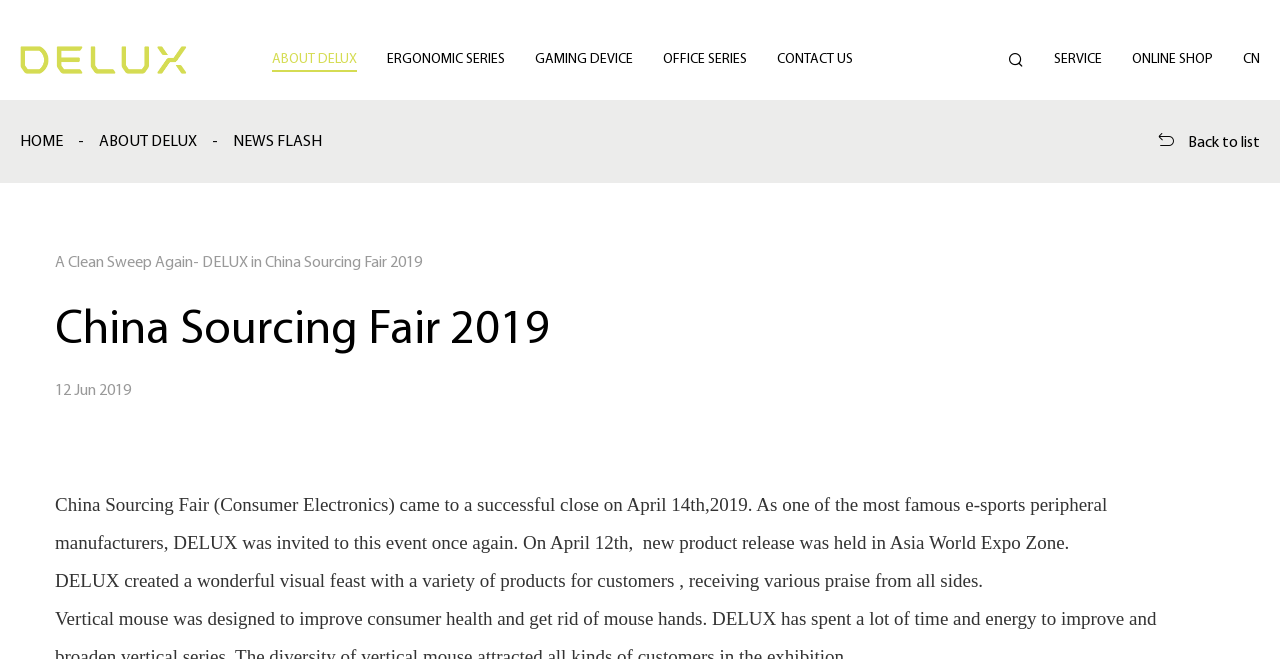Provide a short answer using a single word or phrase for the following question: 
What is the purpose of the textbox?

Search